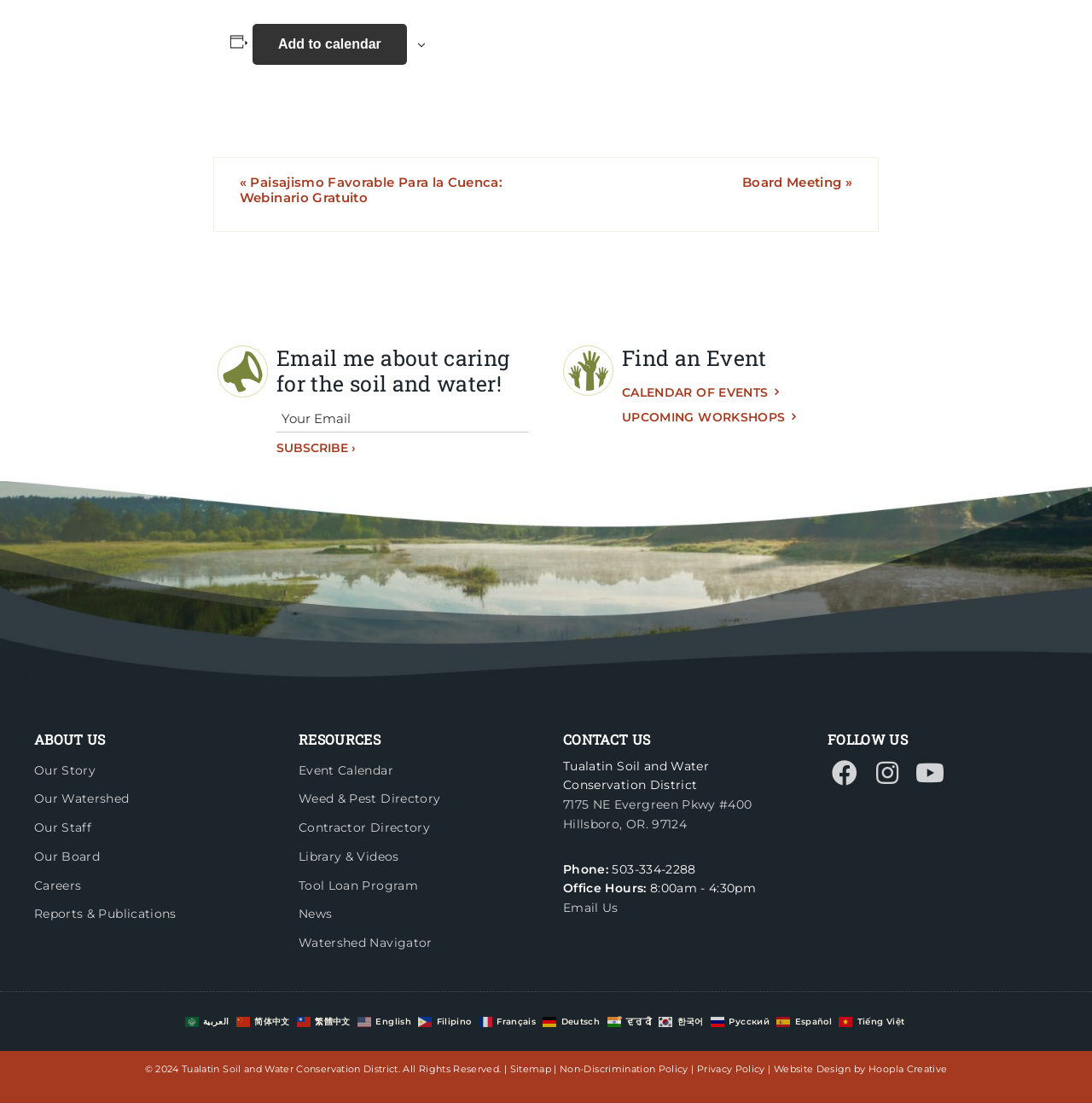What is the organization's phone number?
Identify the answer in the screenshot and reply with a single word or phrase.

503-334-2288